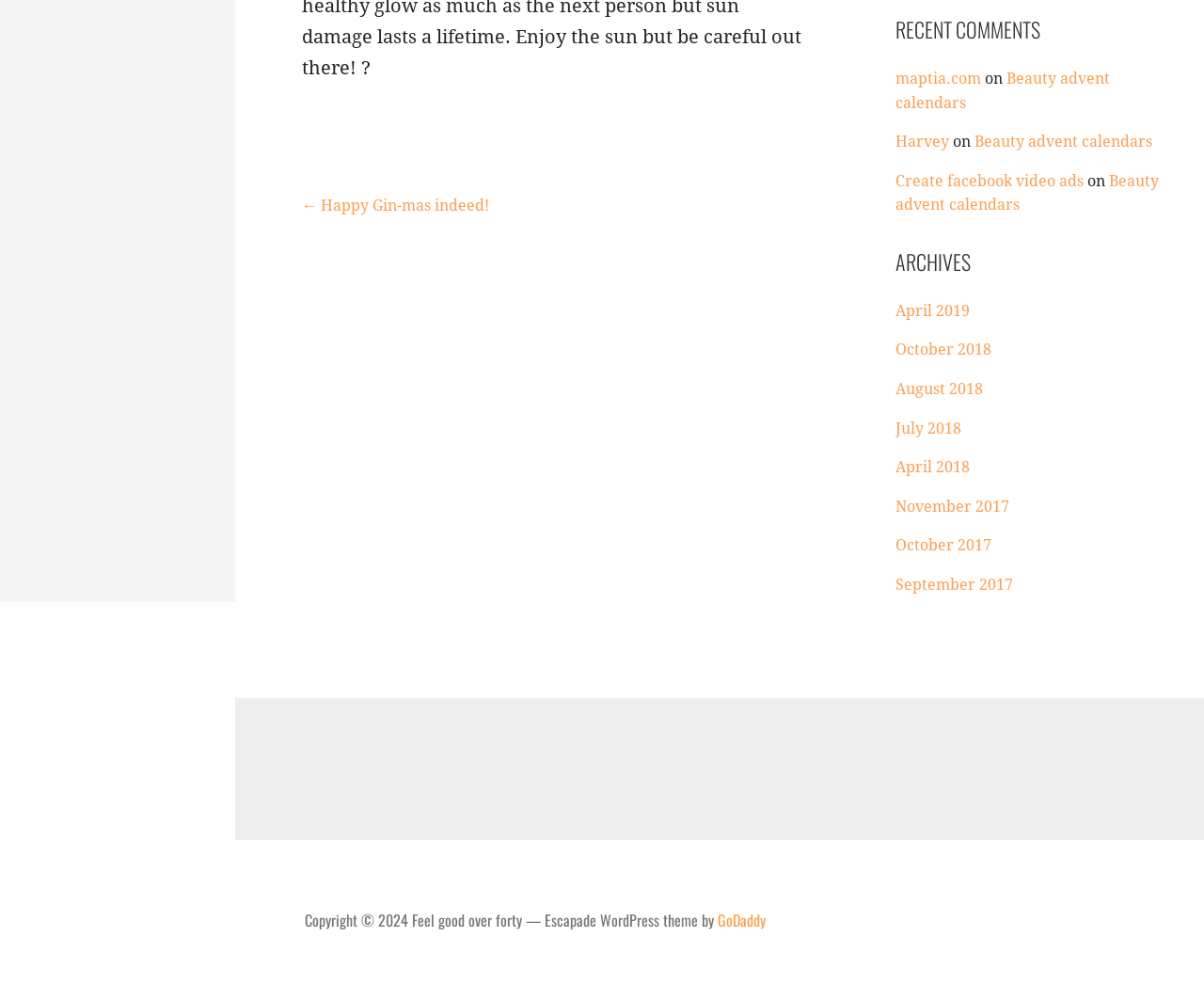Identify and provide the bounding box for the element described by: "October 2018".

[0.743, 0.341, 0.823, 0.358]